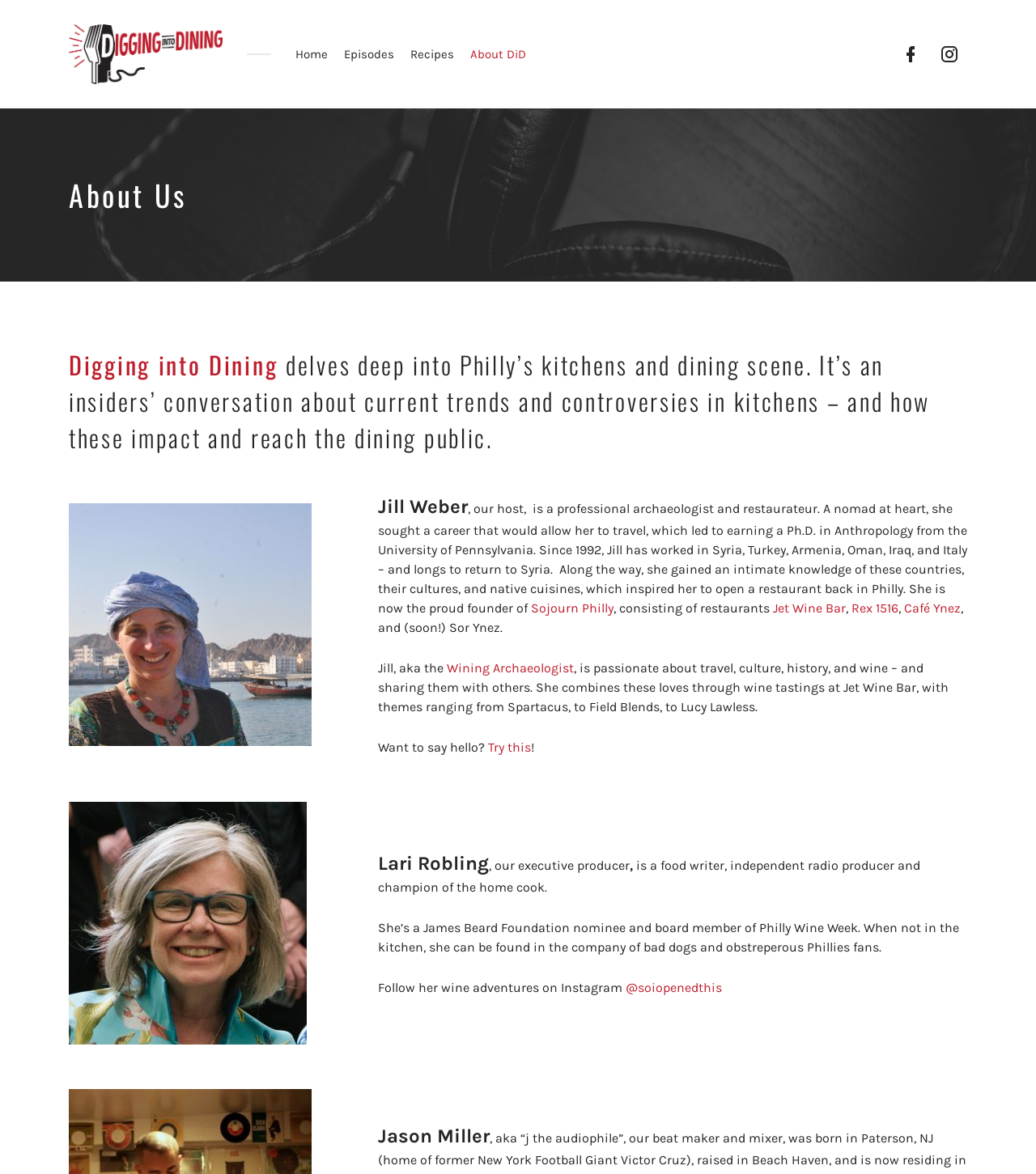Please determine the bounding box coordinates of the area that needs to be clicked to complete this task: 'Read more about Jill Weber'. The coordinates must be four float numbers between 0 and 1, formatted as [left, top, right, bottom].

[0.365, 0.421, 0.451, 0.441]